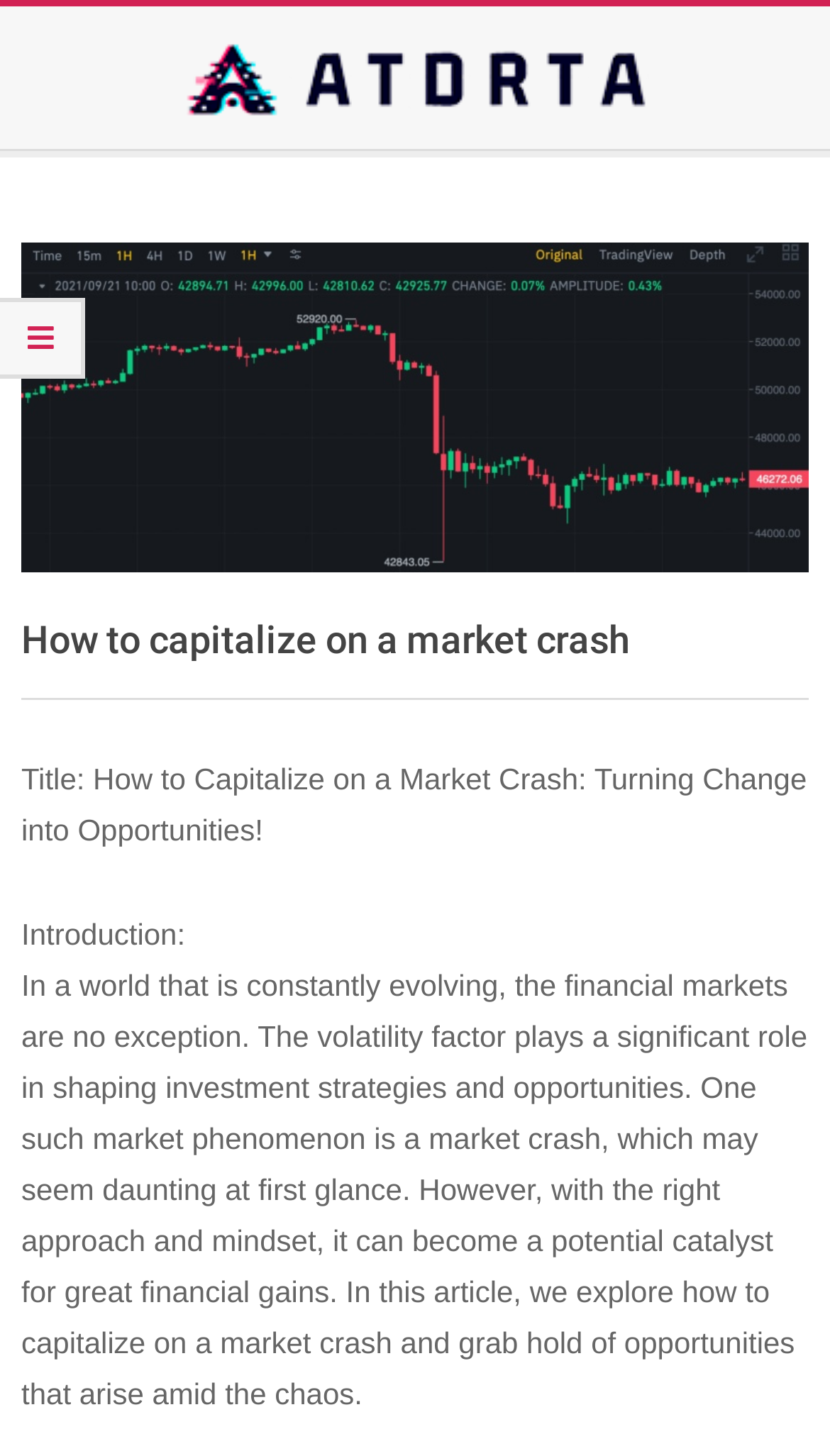Based on the element description, predict the bounding box coordinates (top-left x, top-left y, bottom-right x, bottom-right y) for the UI element in the screenshot: parent_node: ATDRTA

[0.038, 0.026, 0.962, 0.08]